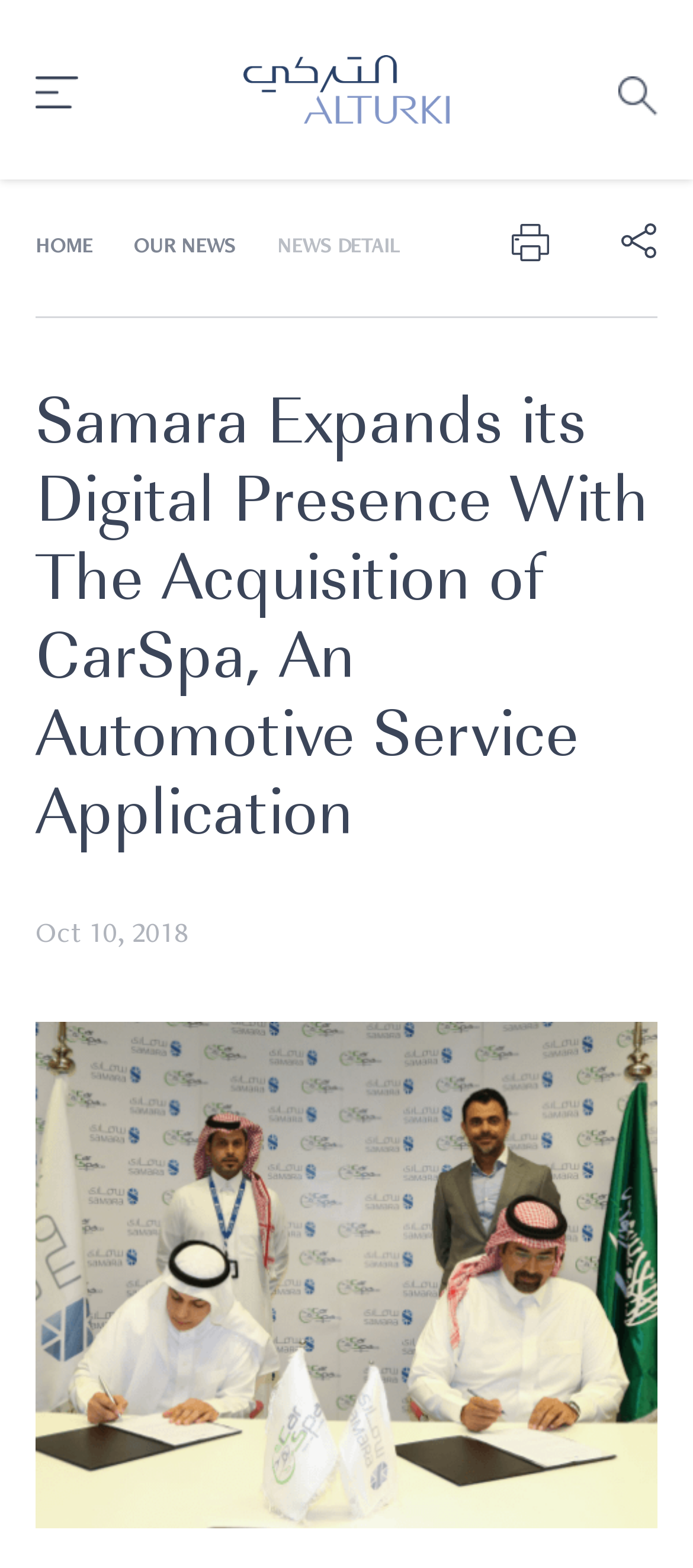Write an elaborate caption that captures the essence of the webpage.

The webpage appears to be a news article or press release about Samara expanding its digital presence with the acquisition of CarSpa, an automotive service application. 

At the top left of the page, there is a link to "ALTURKI" accompanied by an image with the same name. Below this, there are three links in a row: "HOME" on the left, "OUR NEWS" in the middle, and "NEWS DETAIL" on the right. 

To the right of these links, there is a link to "Print" accompanied by a small image, and another link with no text. 

The main content of the page is a heading that repeats the title of the webpage, taking up most of the width of the page. Below this heading, there is a date "Oct 10, 2018" on the left side of the page. 

At the bottom of the page, there is a large image of "Shell" that spans the entire width of the page.